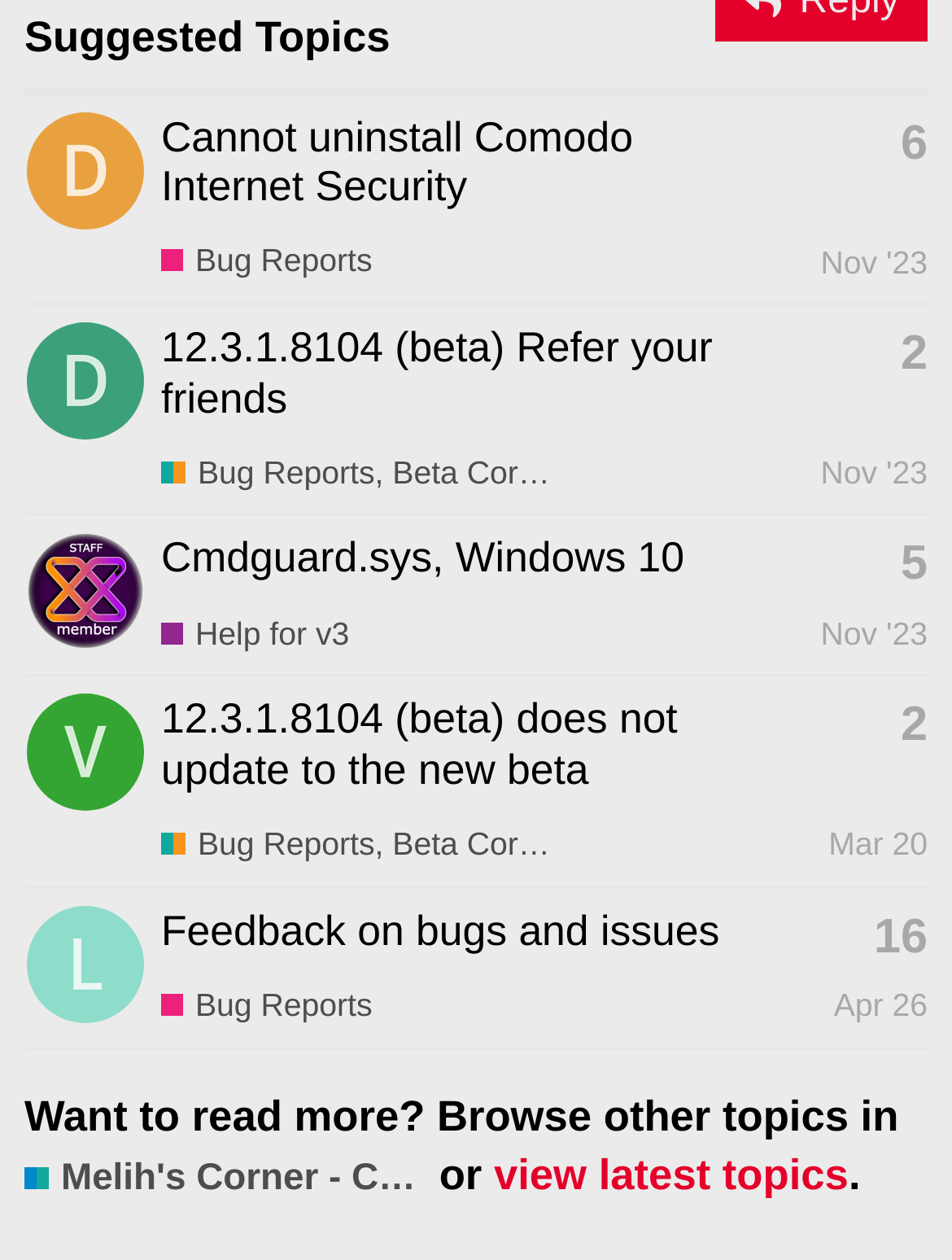Can you find the bounding box coordinates for the element that needs to be clicked to execute this instruction: "Browse topics in Melih's Corner - CEO Talk/Discussions/Blog"? The coordinates should be given as four float numbers between 0 and 1, i.e., [left, top, right, bottom].

[0.026, 0.919, 0.449, 0.954]